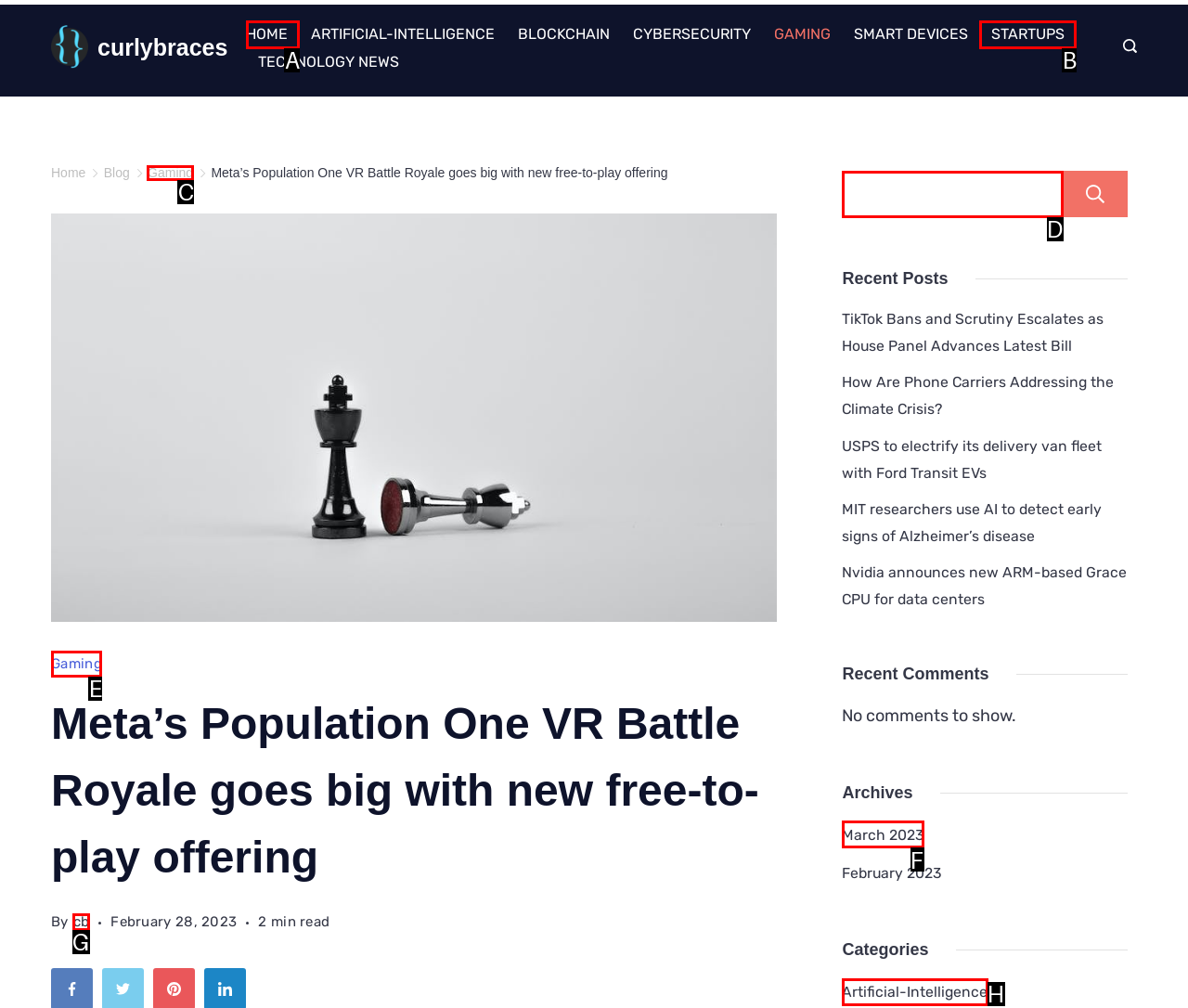To complete the instruction: Click on the Gaming category, which HTML element should be clicked?
Respond with the option's letter from the provided choices.

C